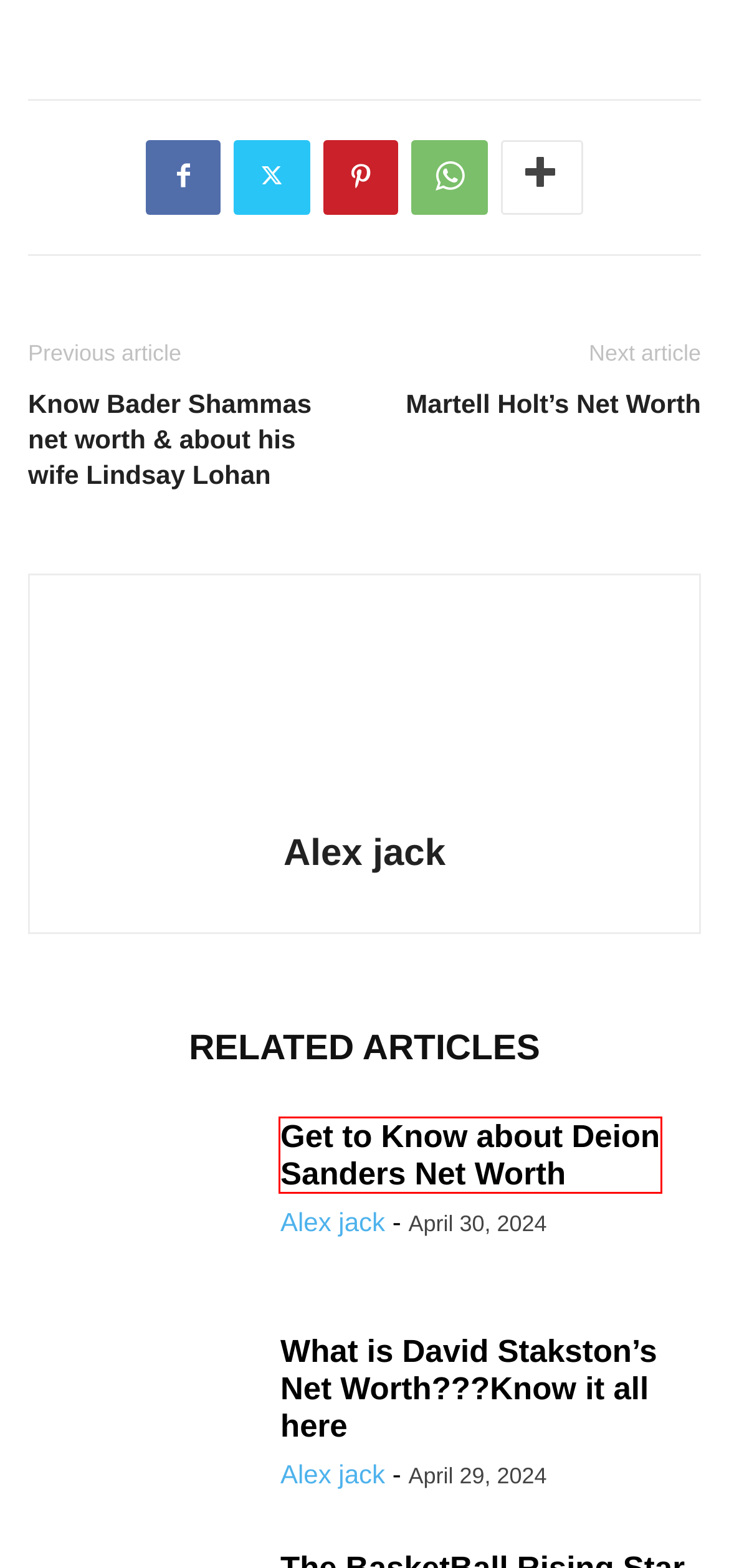You are provided with a screenshot of a webpage where a red rectangle bounding box surrounds an element. Choose the description that best matches the new webpage after clicking the element in the red bounding box. Here are the choices:
A. What is David Stakston's Net Worth???Know it all here - Successnewspaper
B. ABOUT US - Successnewspaper
C. Know Bader Shammas net worth & about his wife Lindsay Lohan - Successnewspaper
D. Martell Holt's Net Worth - Successnewspaper
E. Net Worth Archives - Successnewspaper
F. Get to Know about Deion Sanders Net Worth - Successnewspaper
G. Homepage - Successnewspaper
H. The BasketBall Rising Star Quinn Cook's Net Worth 2024 - Successnewspaper

F